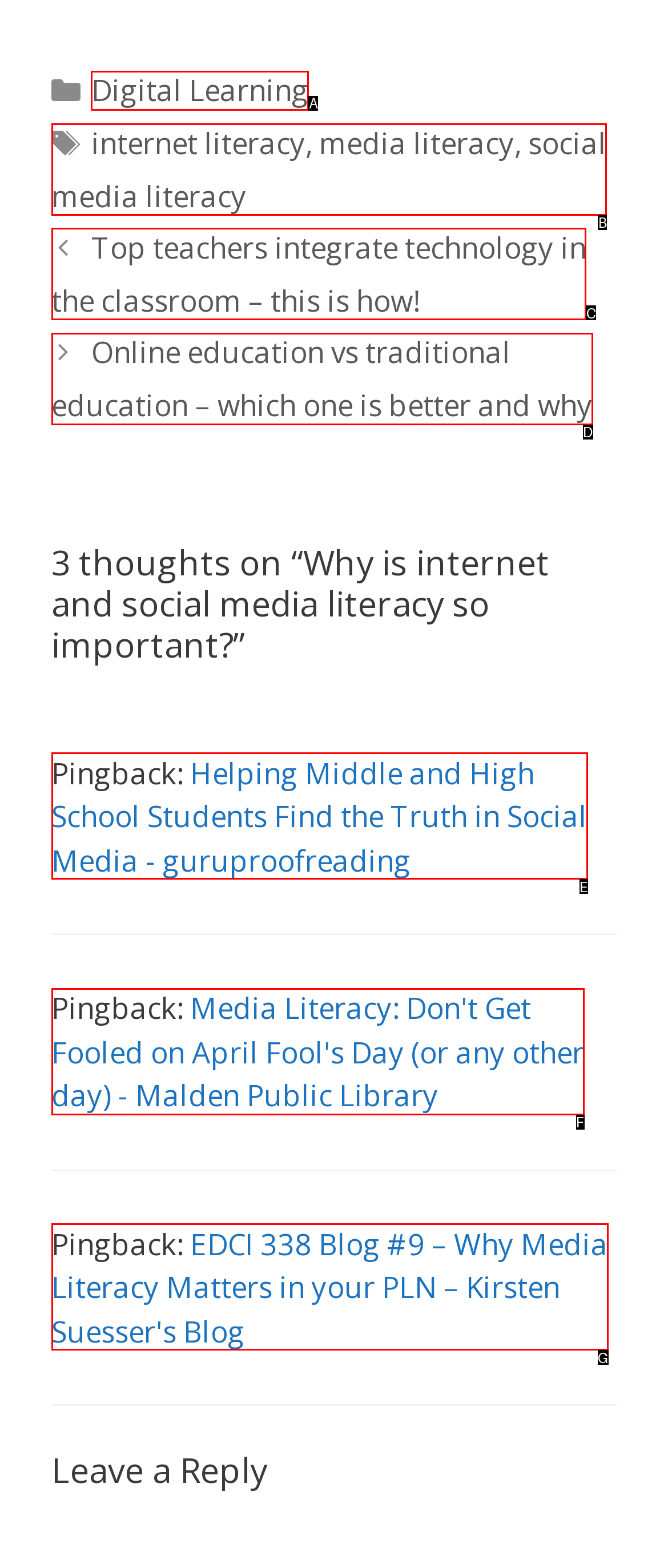Select the letter of the UI element that best matches: social media literacy
Answer with the letter of the correct option directly.

B